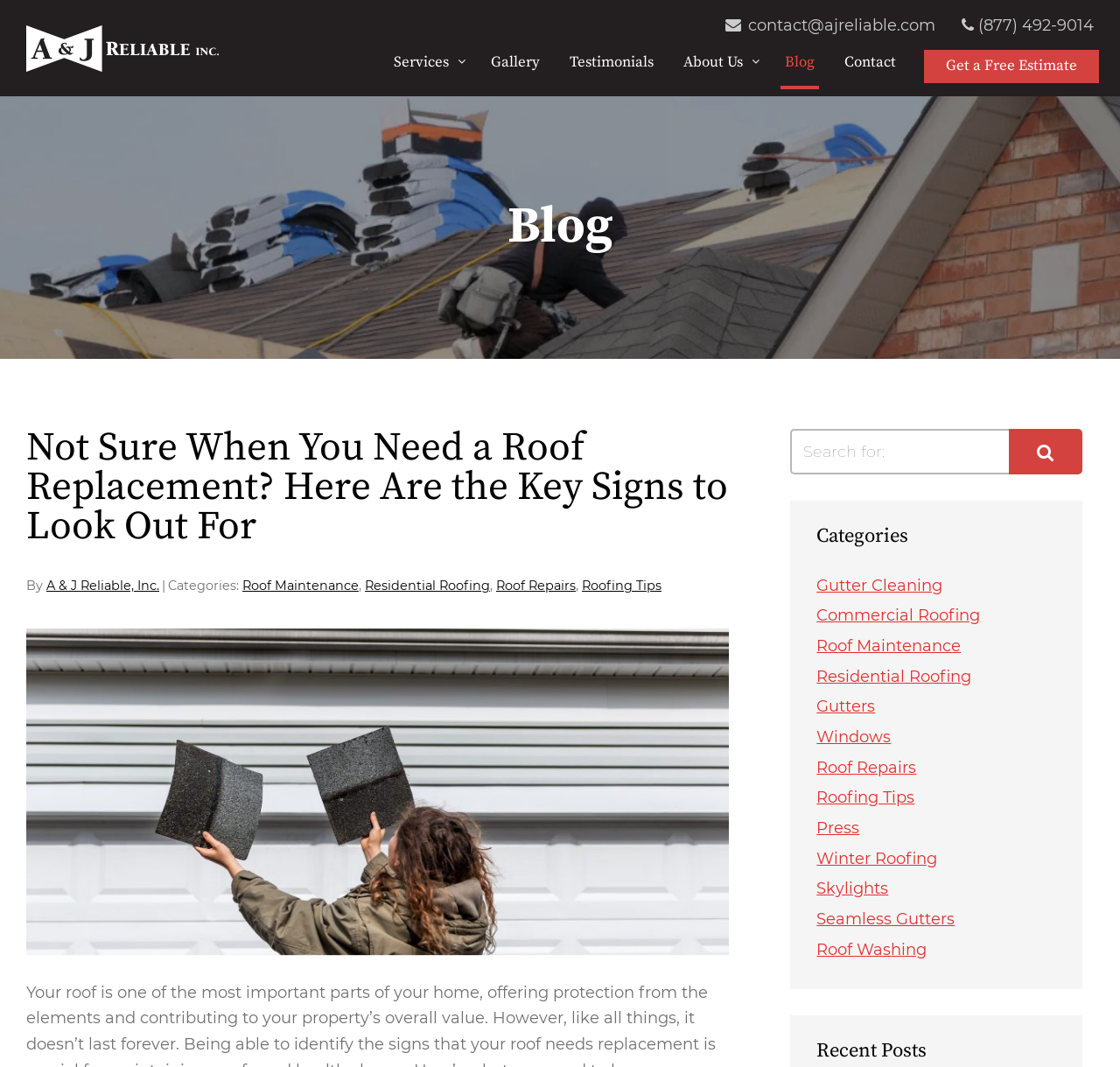Please provide a brief answer to the question using only one word or phrase: 
What is the topic of the latest blog post?

Key Signs to Look Out For